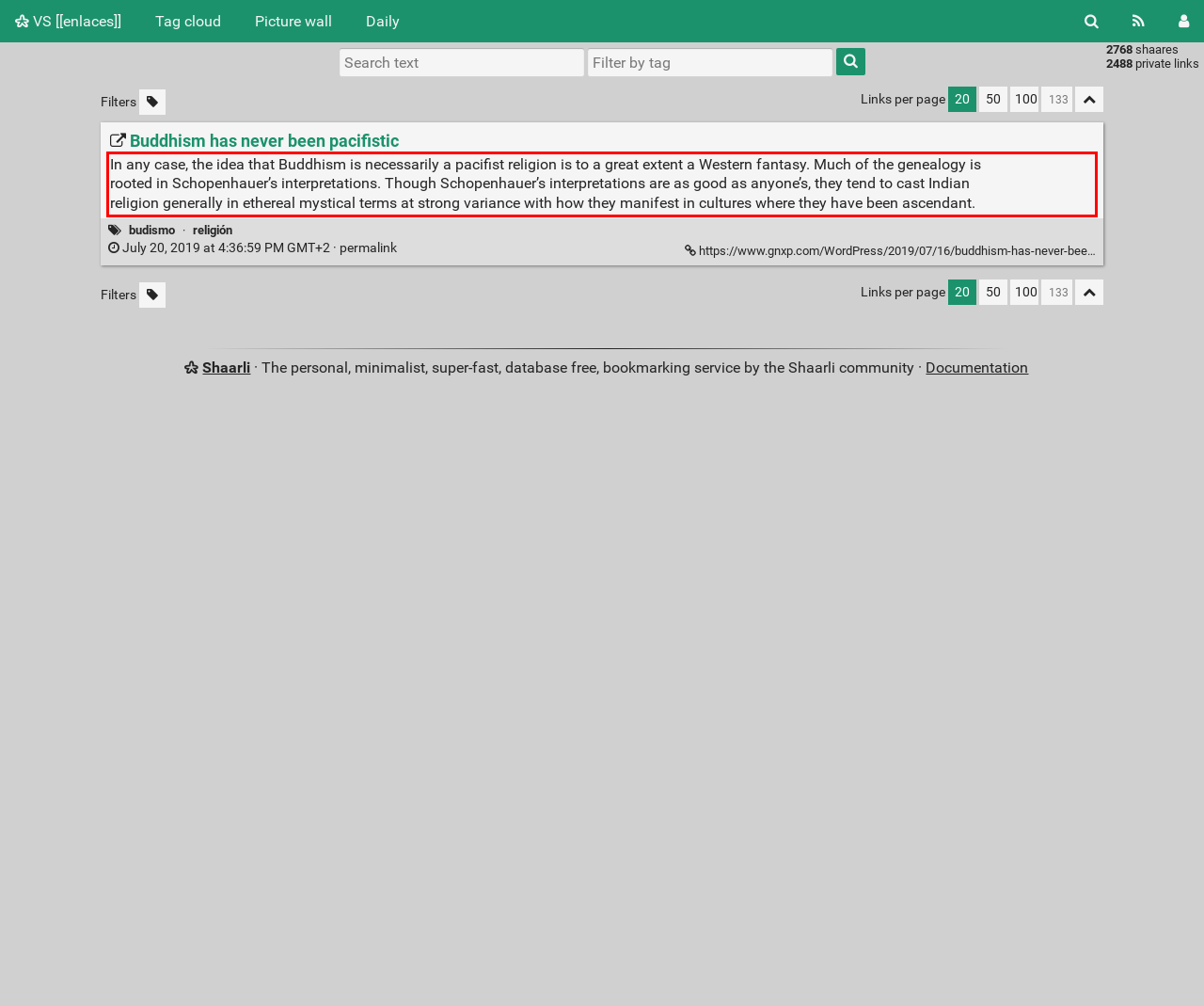Observe the screenshot of the webpage, locate the red bounding box, and extract the text content within it.

In any case, the idea that Buddhism is necessarily a pacifist religion is to a great extent a Western fantasy. Much of the genealogy is rooted in Schopenhauer’s interpretations. Though Schopenhauer’s interpretations are as good as anyone’s, they tend to cast Indian religion generally in ethereal mystical terms at strong variance with how they manifest in cultures where they have been ascendant.